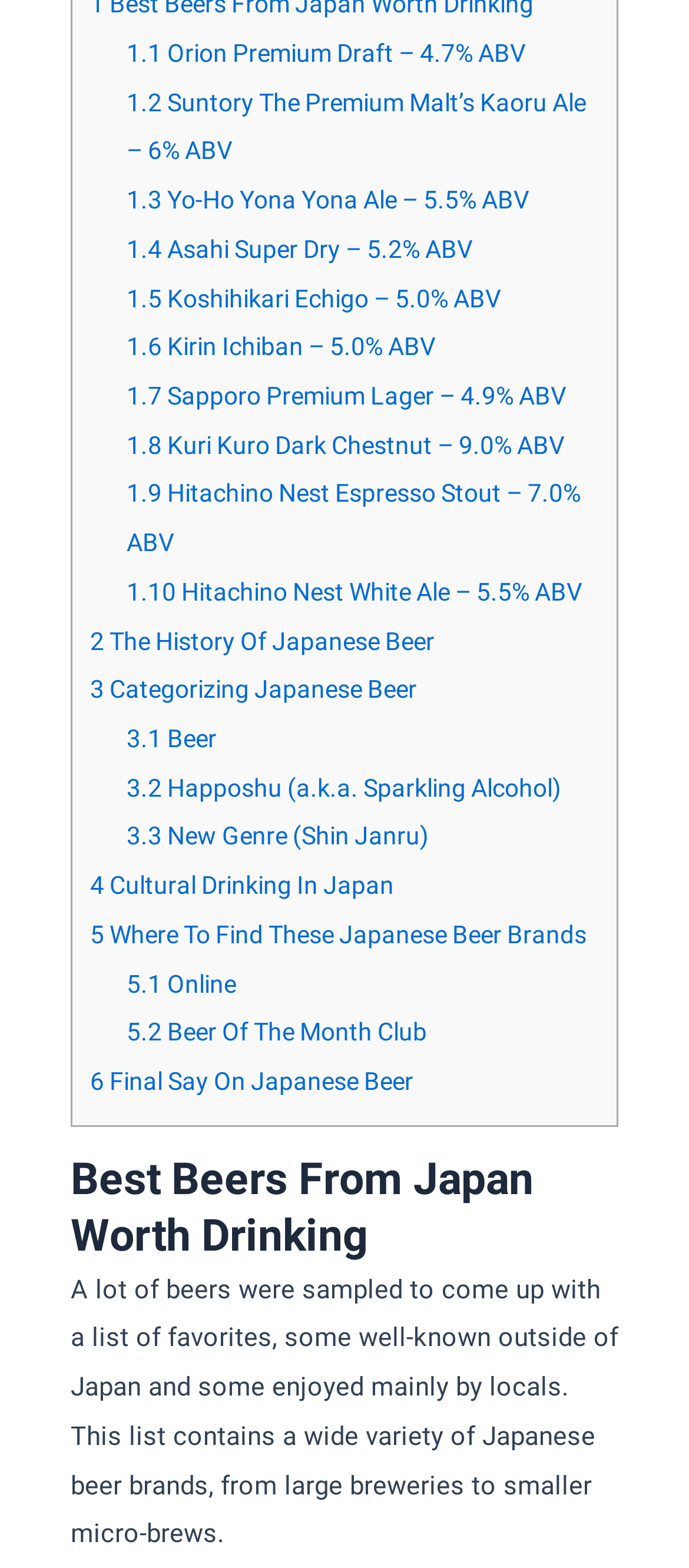Can you specify the bounding box coordinates of the area that needs to be clicked to fulfill the following instruction: "Explore Hitachino Nest Espresso Stout – 7.0% ABV"?

[0.184, 0.306, 0.843, 0.355]